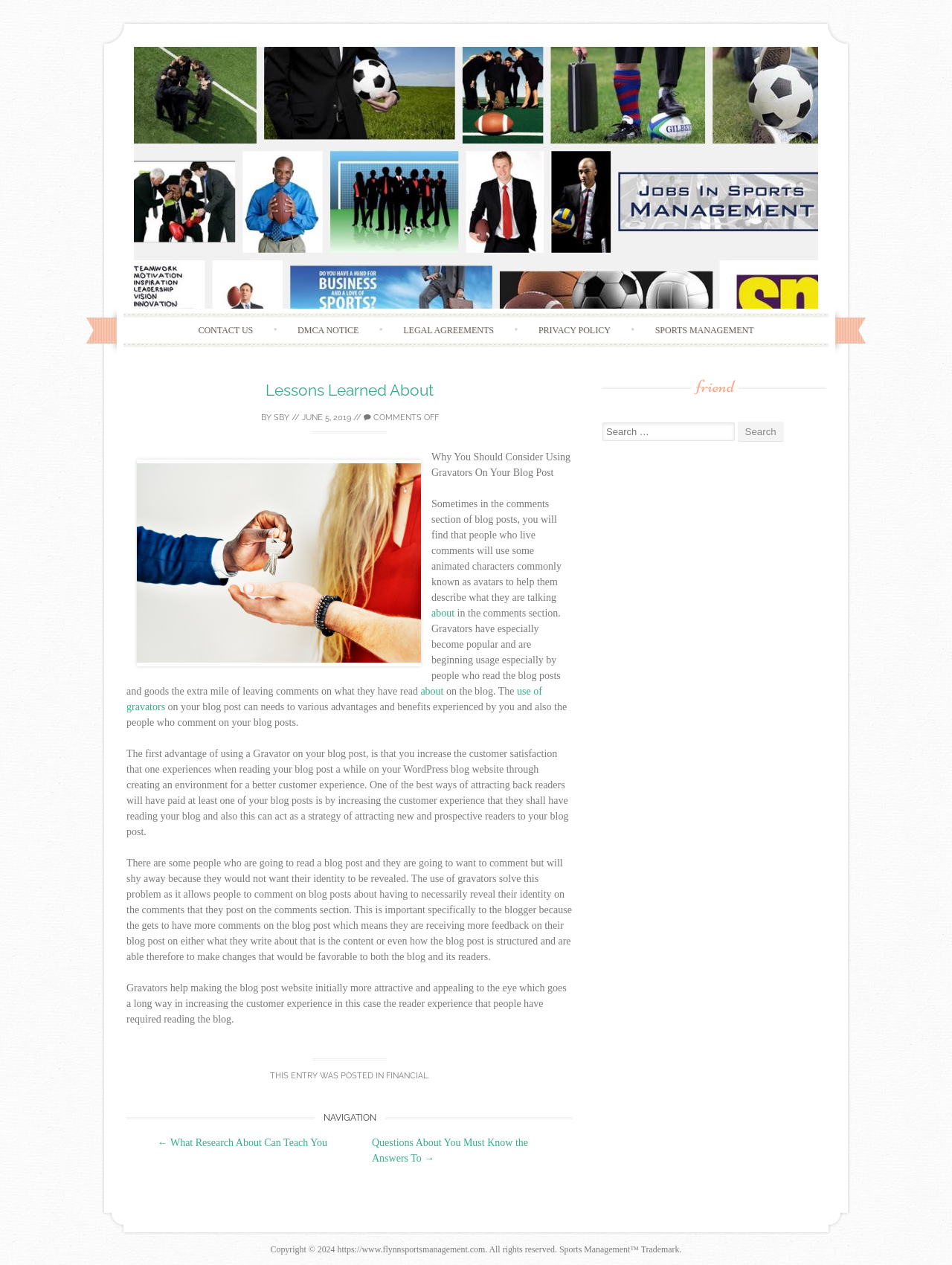Using the given element description, provide the bounding box coordinates (top-left x, top-left y, bottom-right x, bottom-right y) for the corresponding UI element in the screenshot: Financial

[0.405, 0.847, 0.449, 0.854]